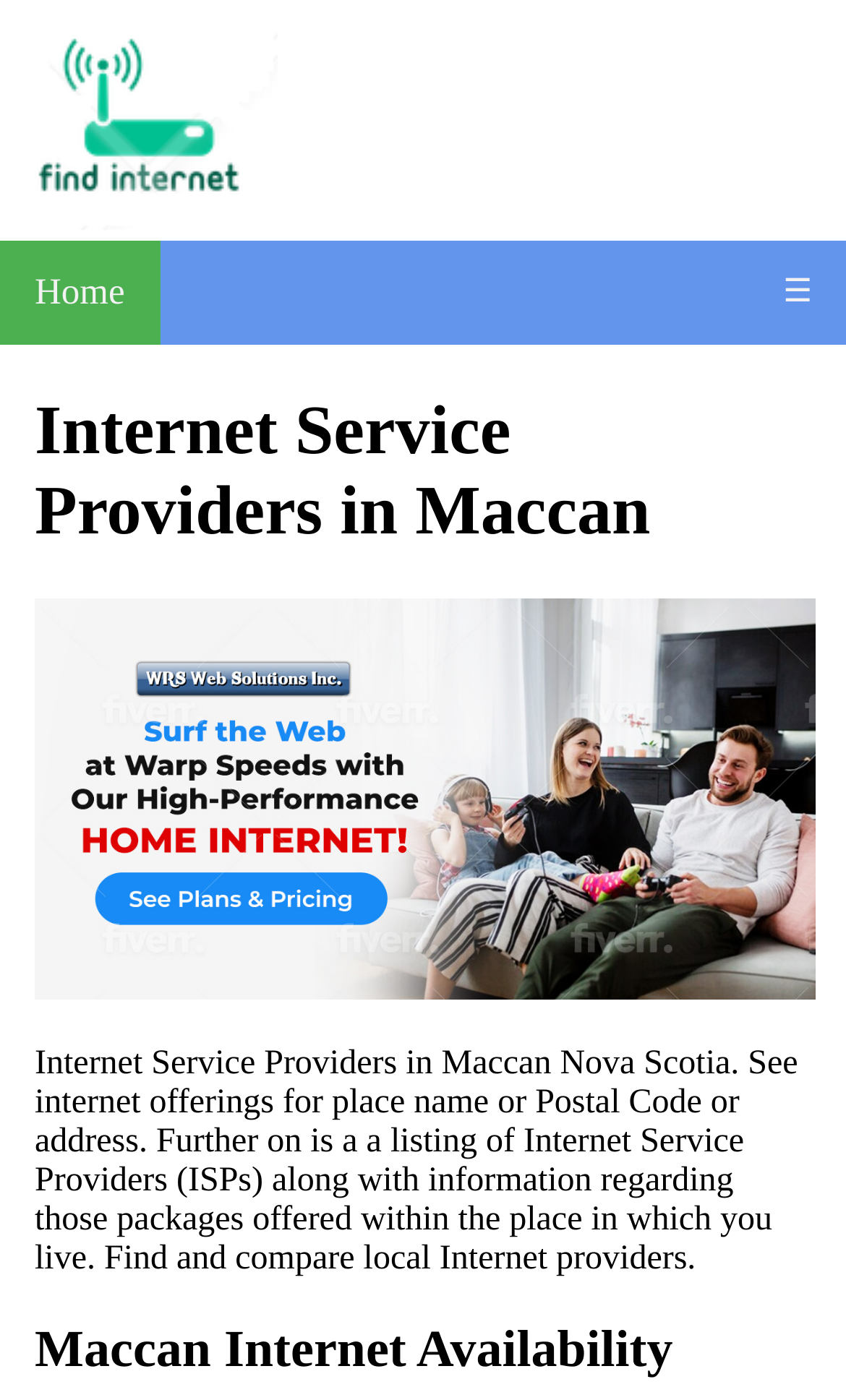Give a detailed account of the webpage's layout and content.

The webpage is about finding internet packages for a specific area, Maccan, Nova Scotia. At the top left, there is an image with the text "Find Internet In My Area". Next to it, there is a link to the "Home" page. On the top right, there is a link with a hamburger menu icon. 

Below the top section, there is a heading that reads "Internet Service Providers in Maccan". Underneath this heading, there is a link to "Maccan internet plans" with an accompanying image. 

Further down, there is a block of text that explains the purpose of the webpage, which is to provide information about internet service providers and their packages in Maccan, Nova Scotia. The text also mentions that users can find and compare local internet providers. 

At the bottom of the page, there is a heading that reads "Maccan Internet Availability".